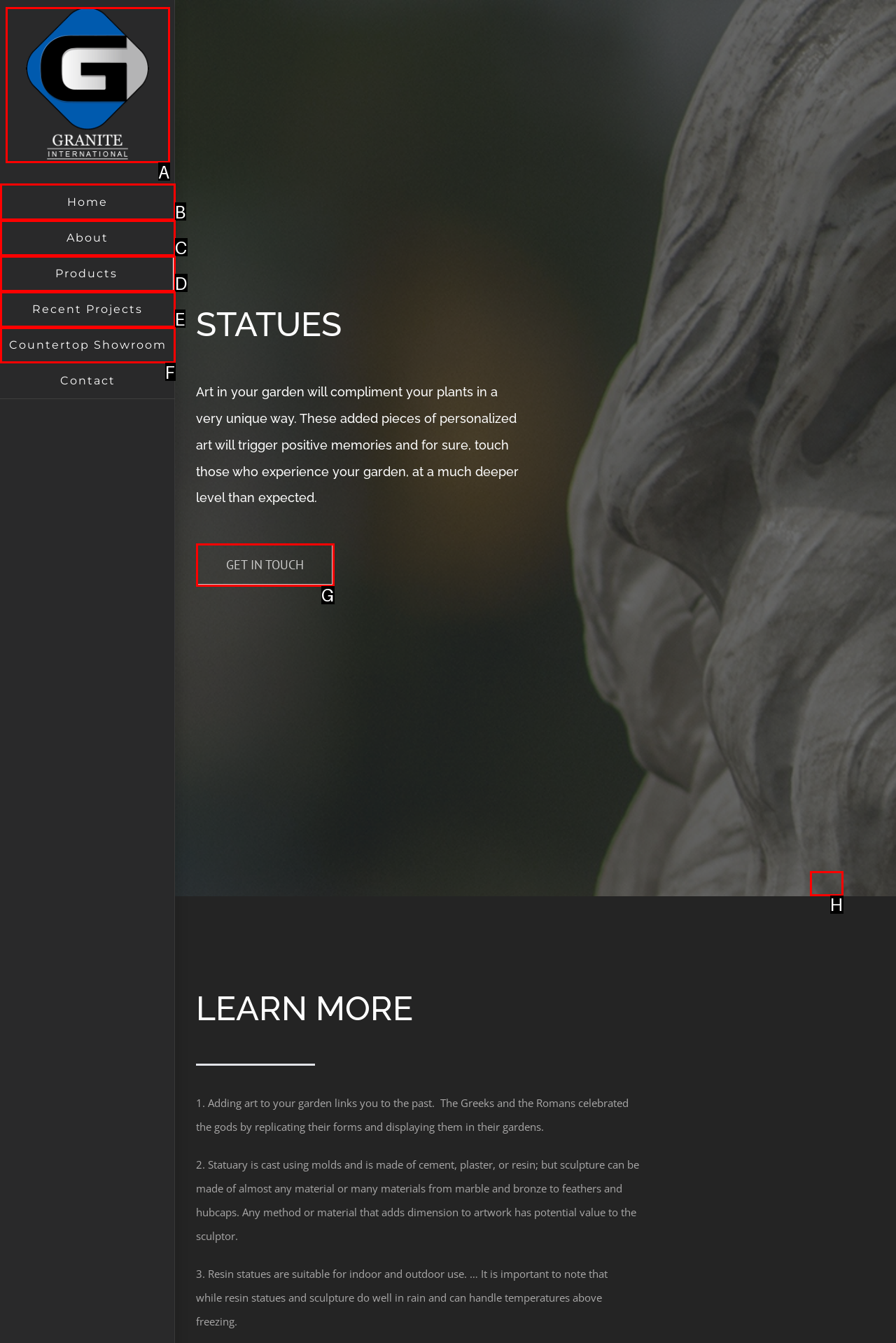Identify the letter of the UI element you need to select to accomplish the task: Go to top of the page.
Respond with the option's letter from the given choices directly.

H